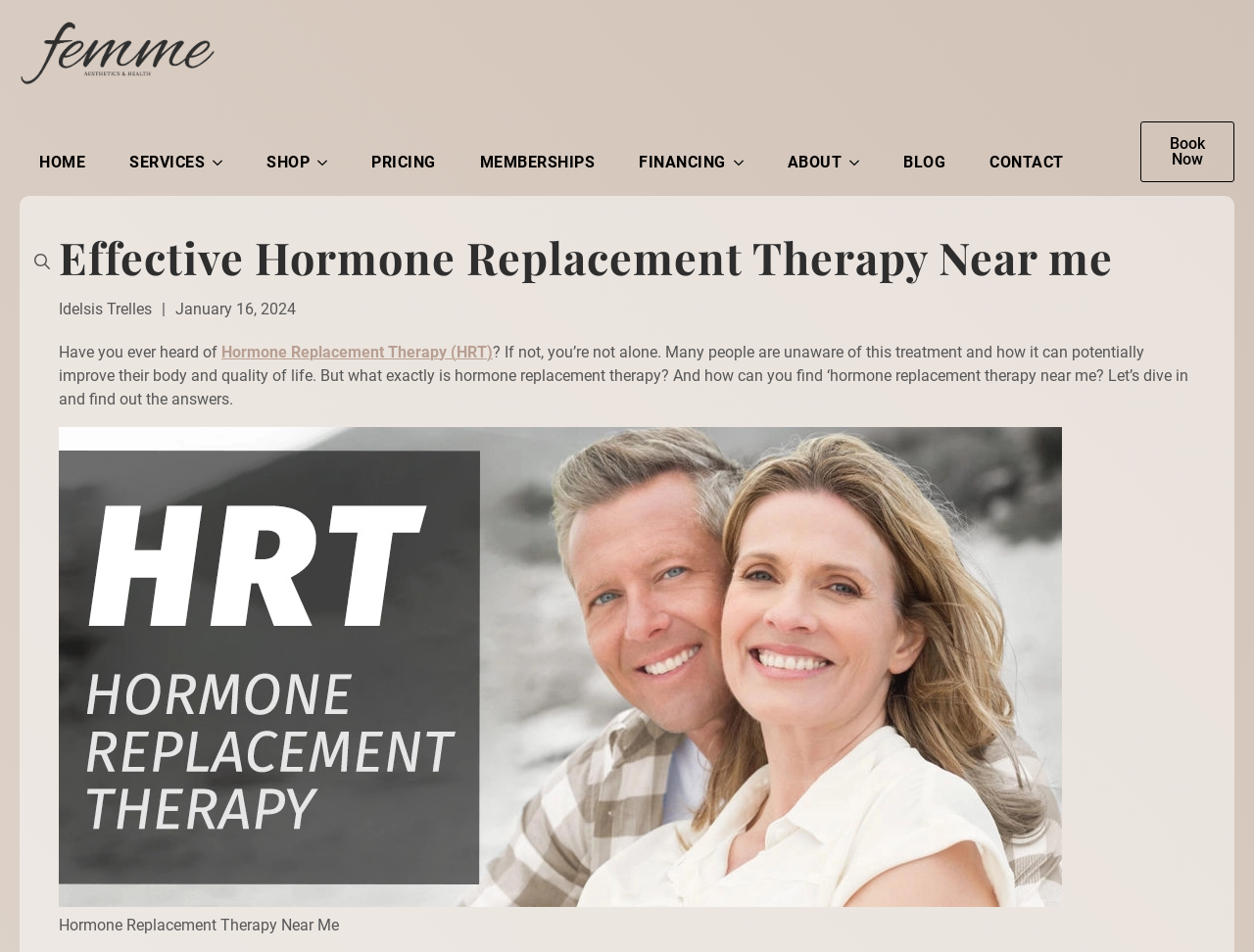Locate the bounding box of the UI element described in the following text: "Home".

[0.016, 0.142, 0.084, 0.2]